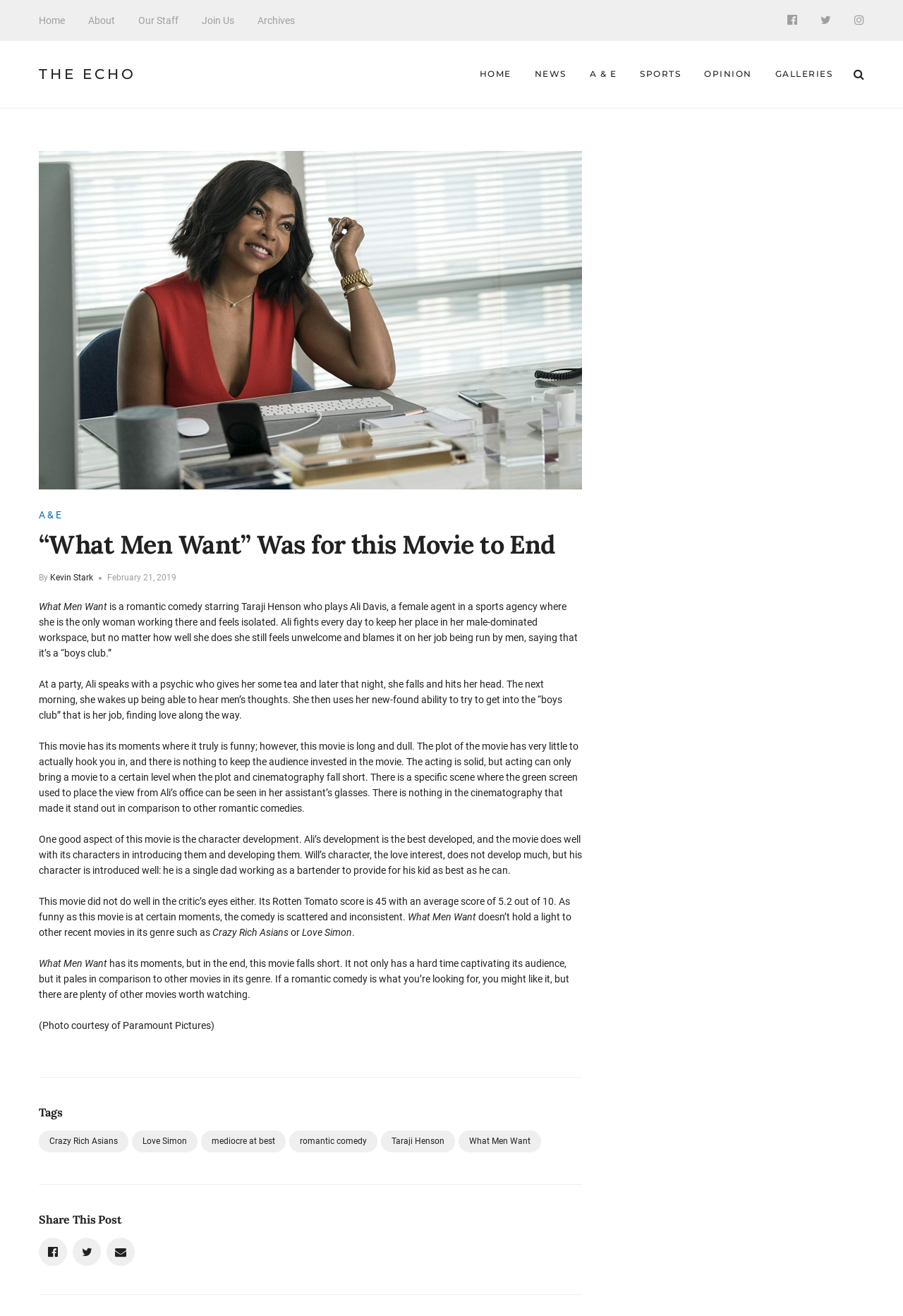Look at the image and give a detailed response to the following question: How many links are there in the 'Tags' section?

The 'Tags' section has several links, including 'Crazy Rich Asians', 'Love Simon', 'mediocre at best', 'romantic comedy', and 'What Men Want', which makes a total of 5 links.